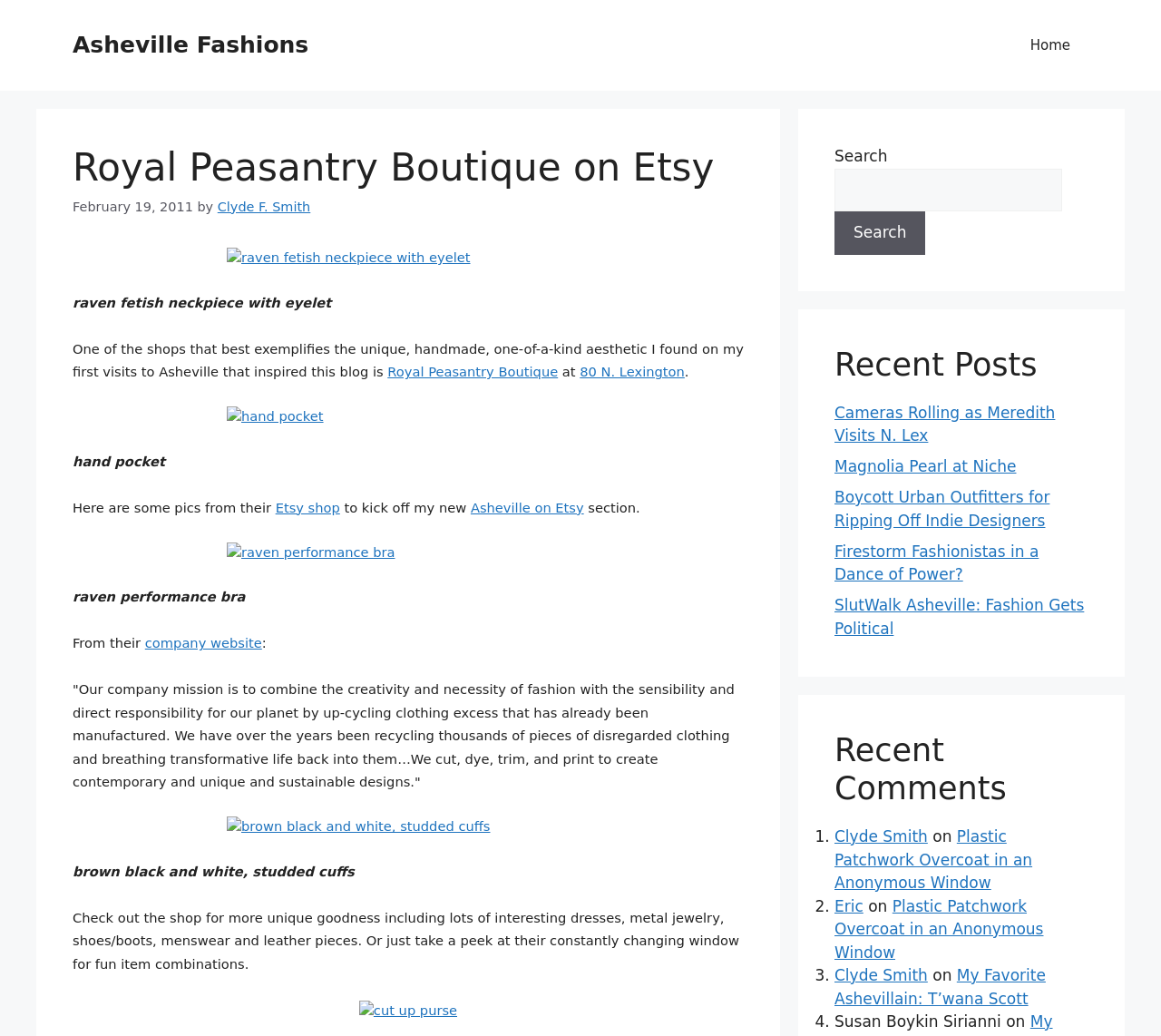Locate the UI element described as follows: "Search". Return the bounding box coordinates as four float numbers between 0 and 1 in the order [left, top, right, bottom].

[0.719, 0.204, 0.797, 0.246]